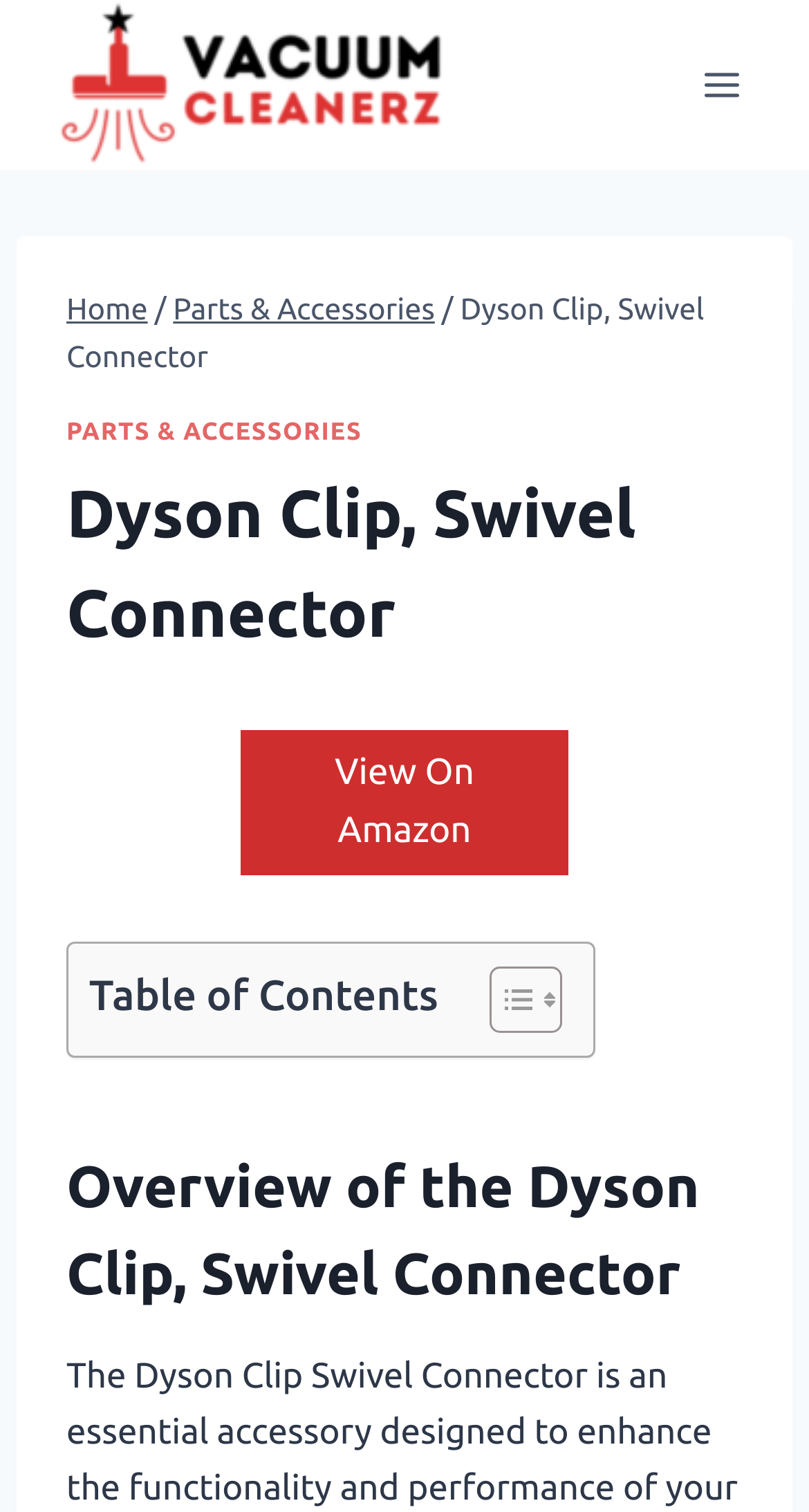How many images are on the page?
Please answer using one word or phrase, based on the screenshot.

4